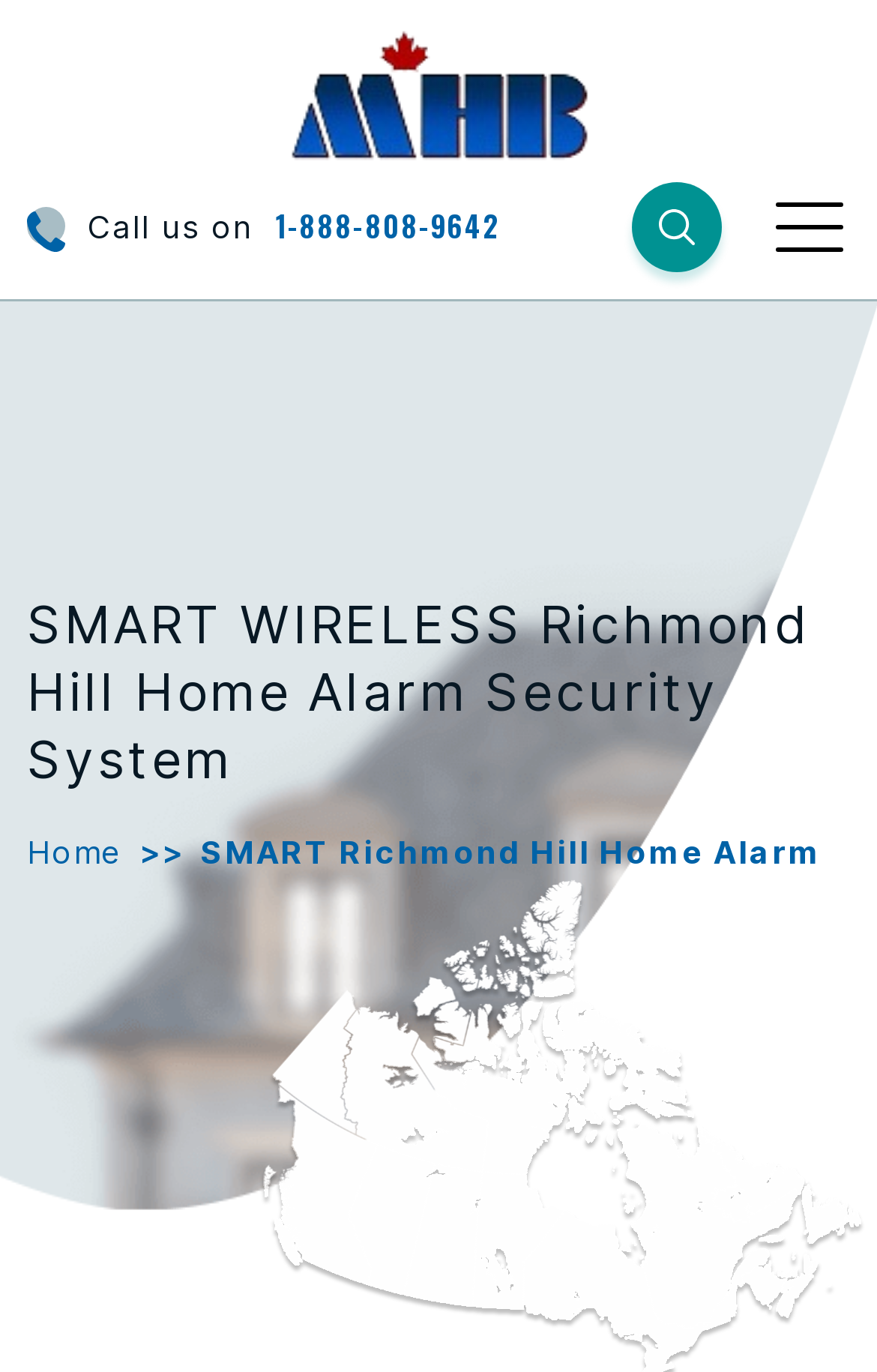Refer to the image and answer the question with as much detail as possible: What is the location being served by this security system?

I found this information by looking at the strong element 'Richmond Hill' which is part of the text 'SMART Richmond Hill Home Alarm'.